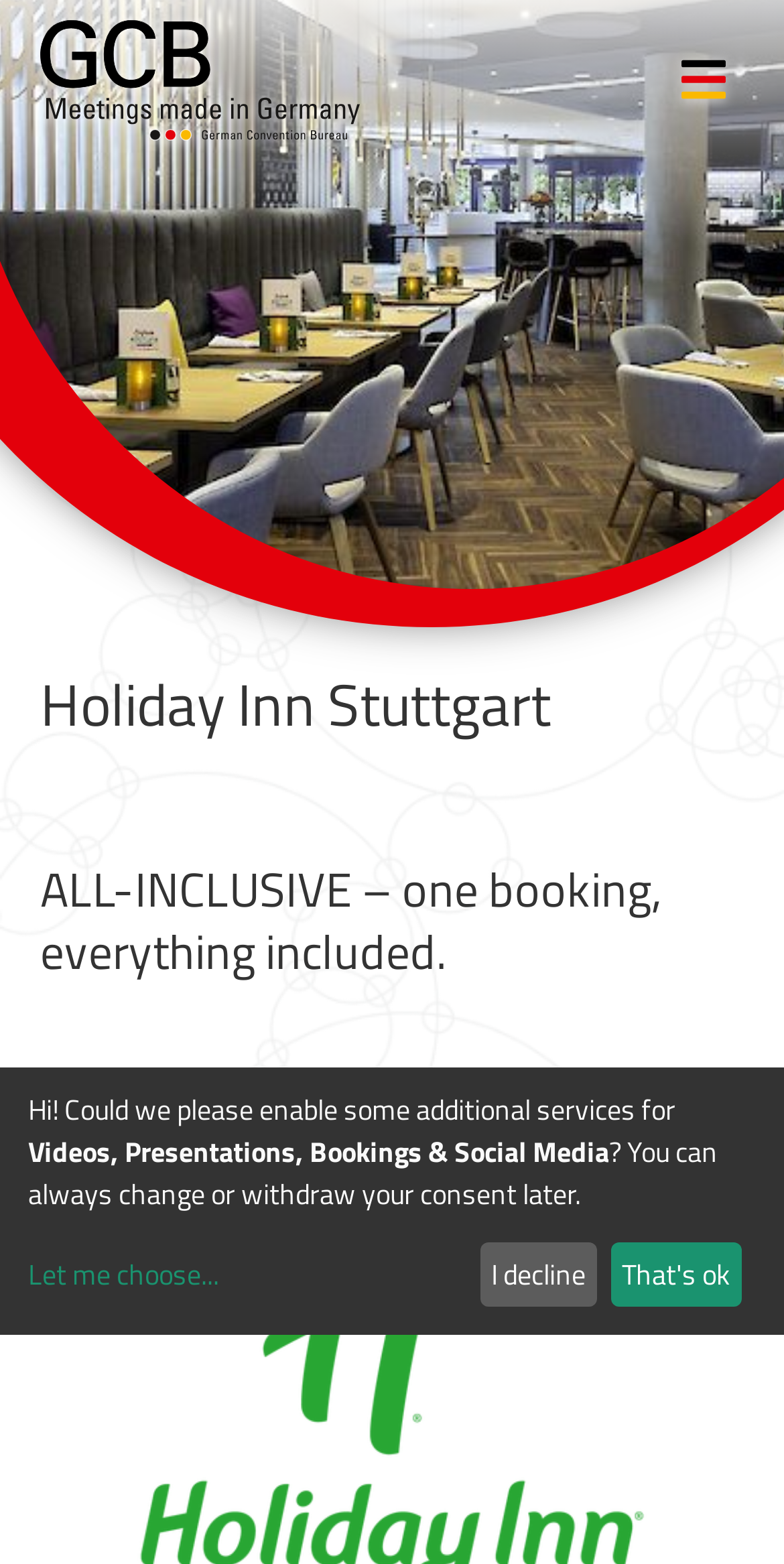Respond concisely with one word or phrase to the following query:
What is the name of the hotel?

Holiday Inn Stuttgart